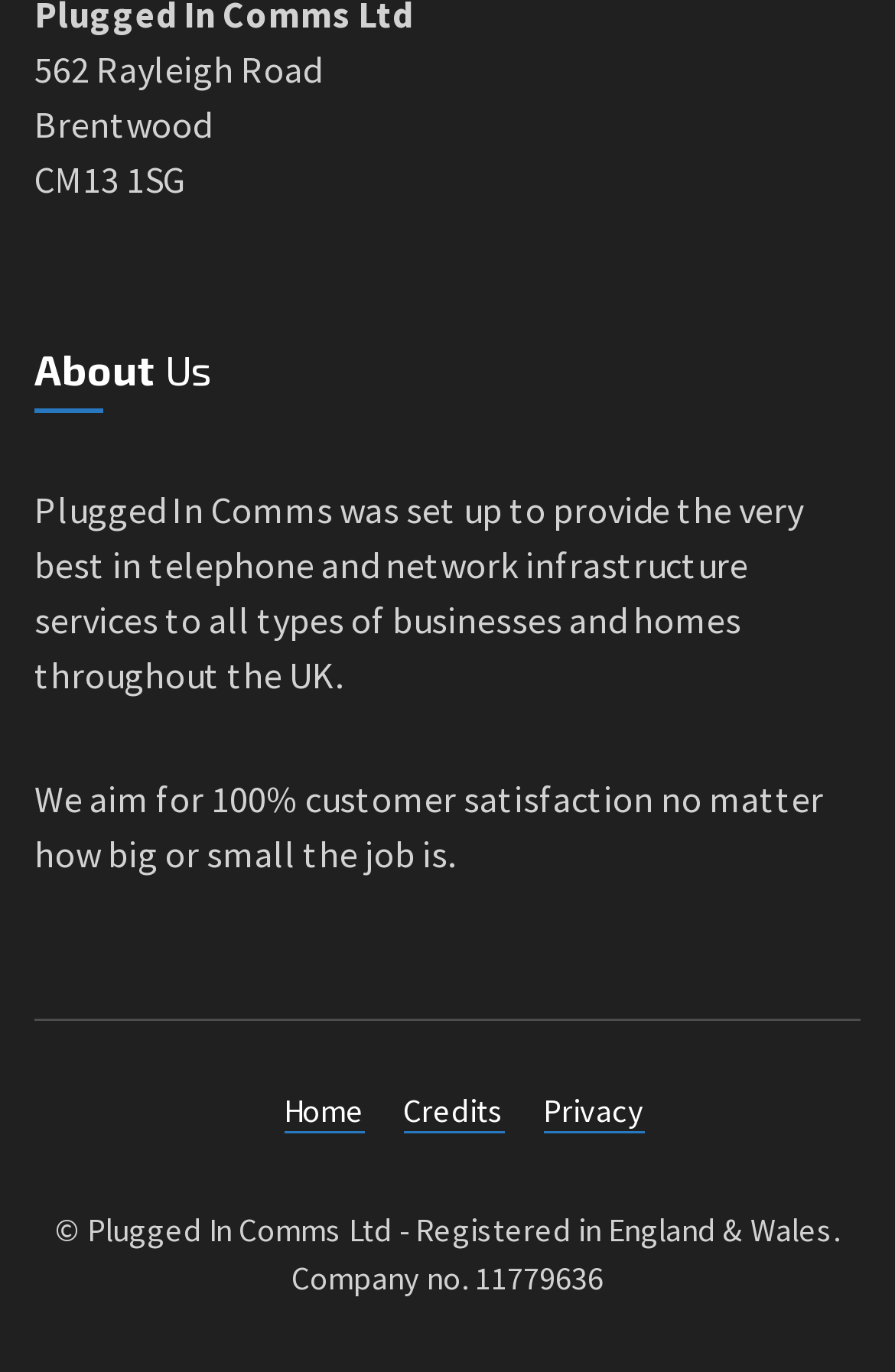From the element description Privacy, predict the bounding box coordinates of the UI element. The coordinates must be specified in the format (top-left x, top-left y, bottom-right x, bottom-right y) and should be within the 0 to 1 range.

[0.606, 0.794, 0.719, 0.825]